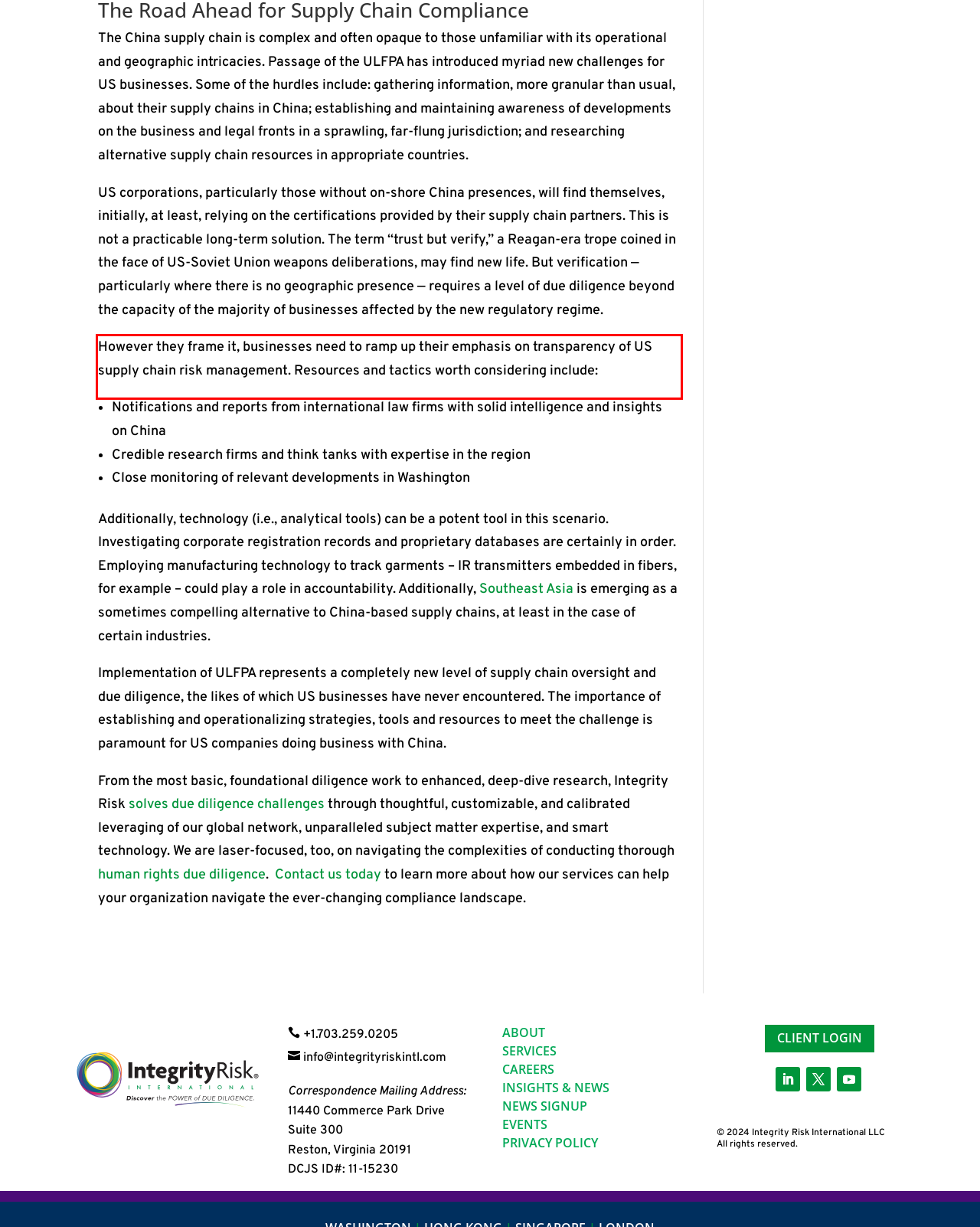Please recognize and transcribe the text located inside the red bounding box in the webpage image.

However they frame it, businesses need to ramp up their emphasis on transparency of US supply chain risk management. Resources and tactics worth considering include: